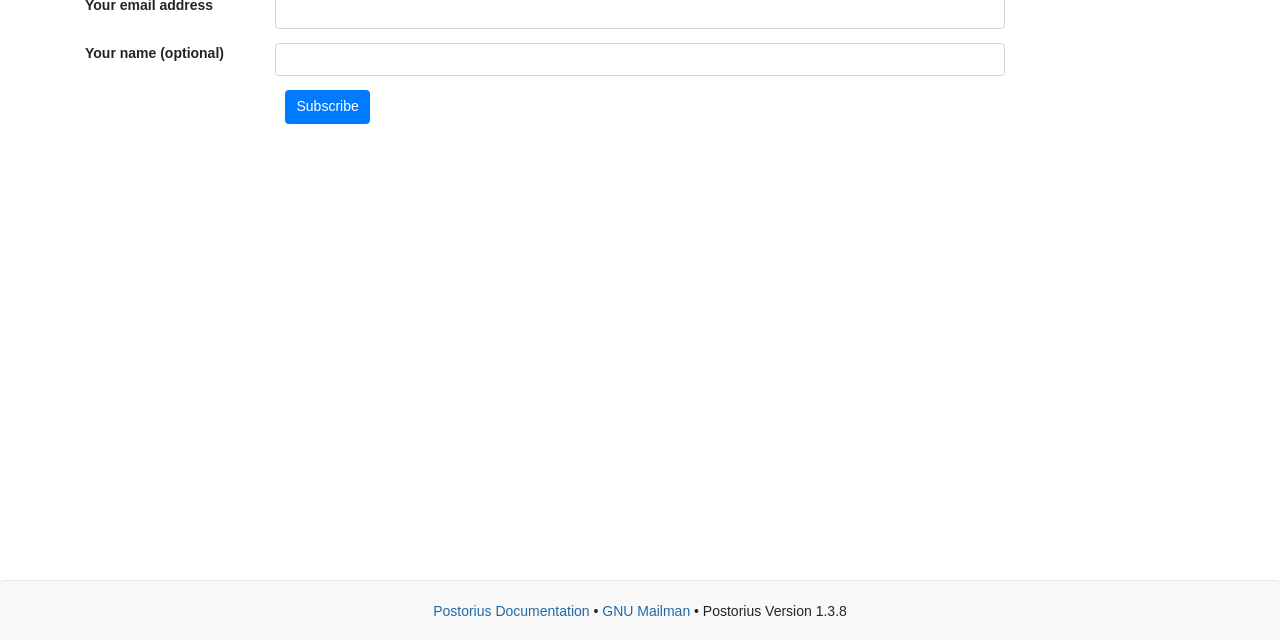Highlight the bounding box of the UI element that corresponds to this description: "Subscribe".

[0.223, 0.141, 0.289, 0.193]